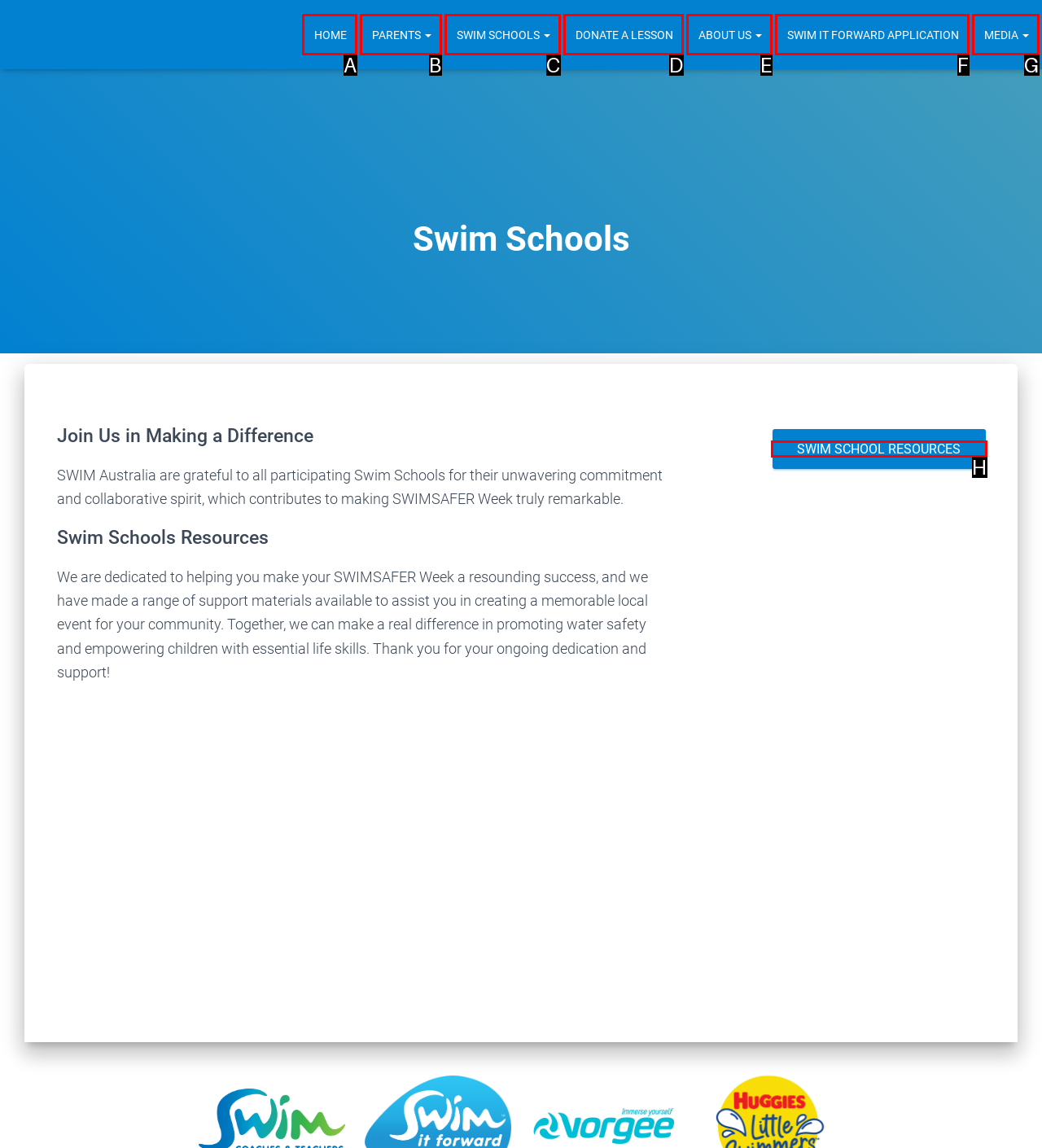Identify the letter of the UI element you should interact with to perform the task: access swim school resources
Reply with the appropriate letter of the option.

H